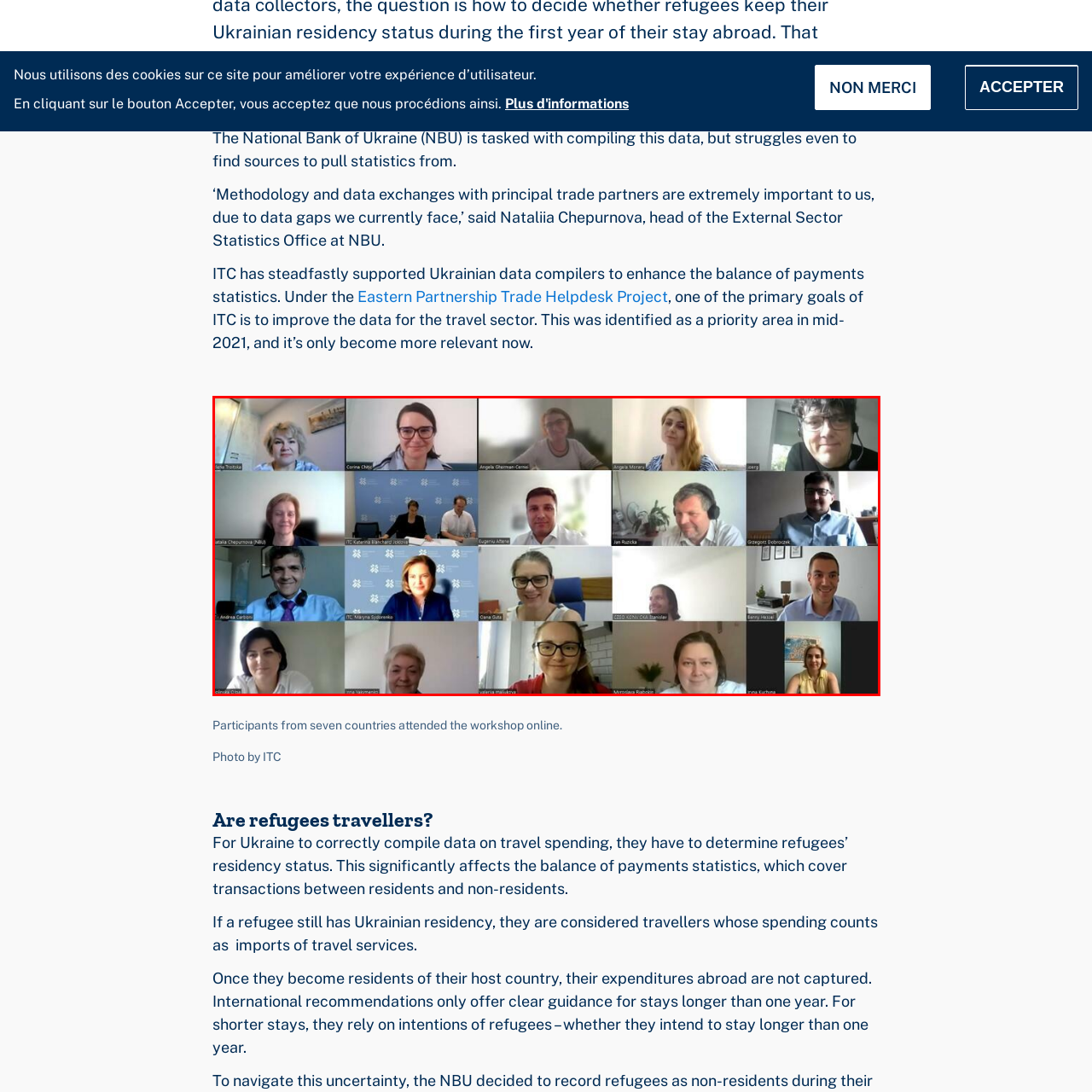Who are the prominent individuals leading the session?
Inspect the image indicated by the red outline and answer the question with a single word or short phrase.

Katerina Blazhko and Nataliia Chepurnova